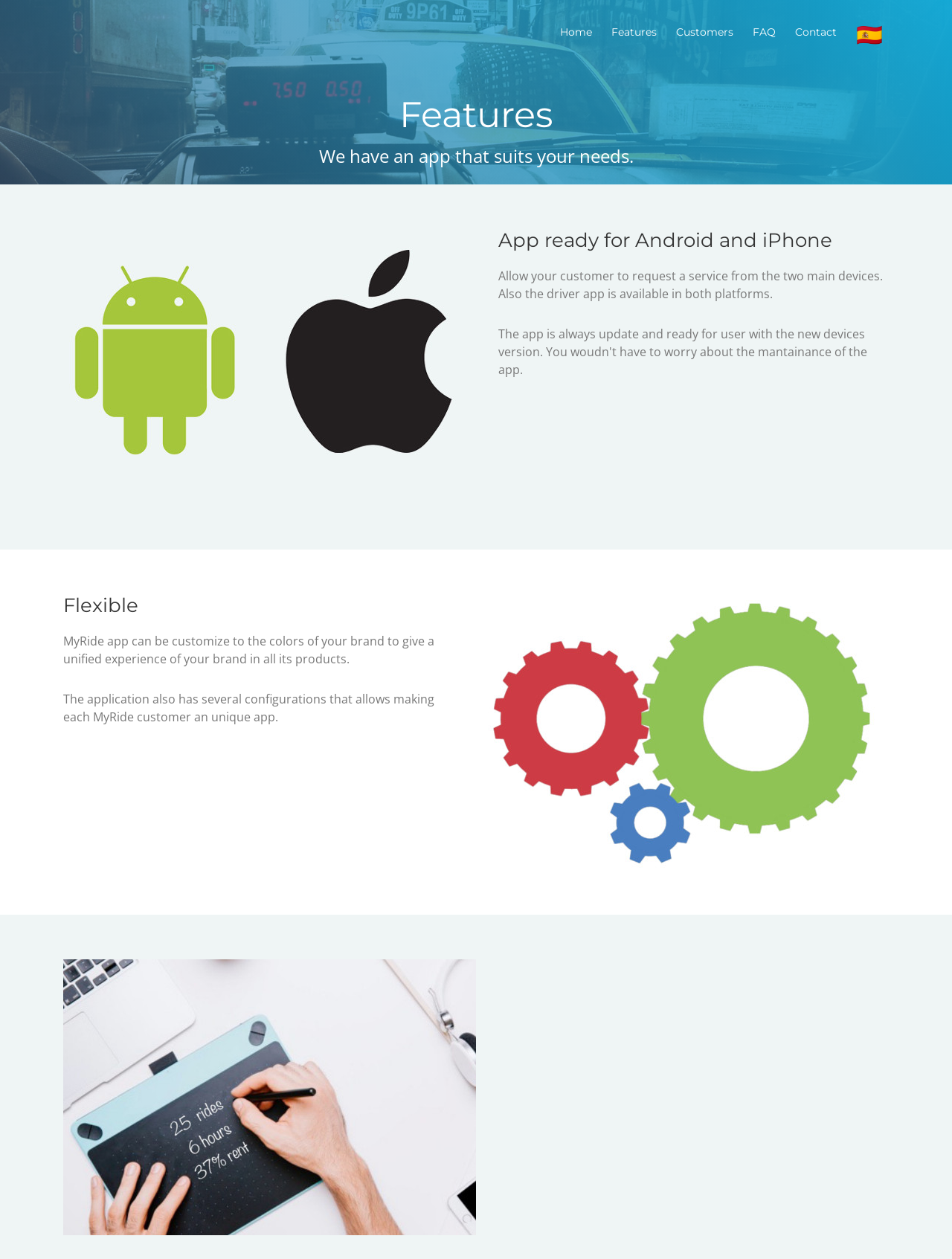Provide the bounding box coordinates of the HTML element described by the text: "Featured". The coordinates should be in the format [left, top, right, bottom] with values between 0 and 1.

None